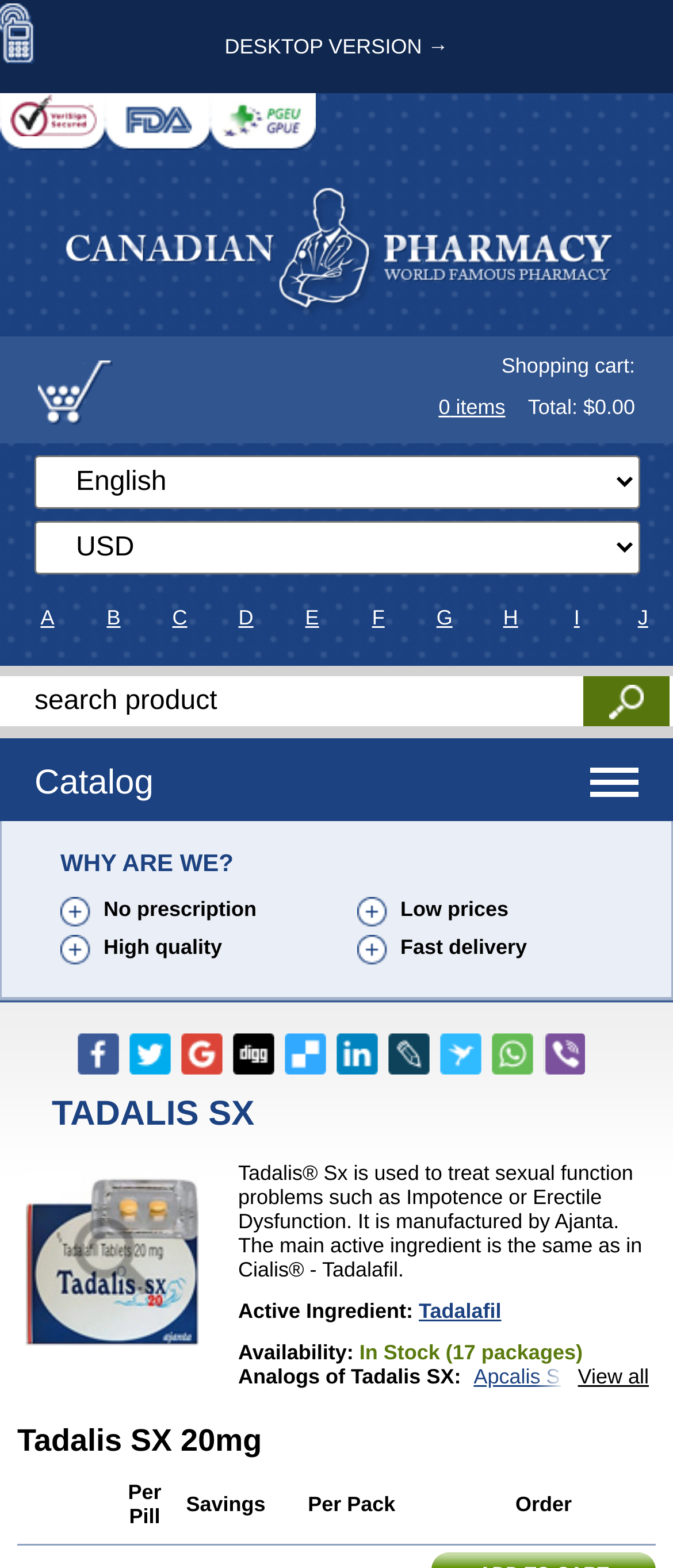Please provide the bounding box coordinates for the element that needs to be clicked to perform the instruction: "Change language". The coordinates must consist of four float numbers between 0 and 1, formatted as [left, top, right, bottom].

None